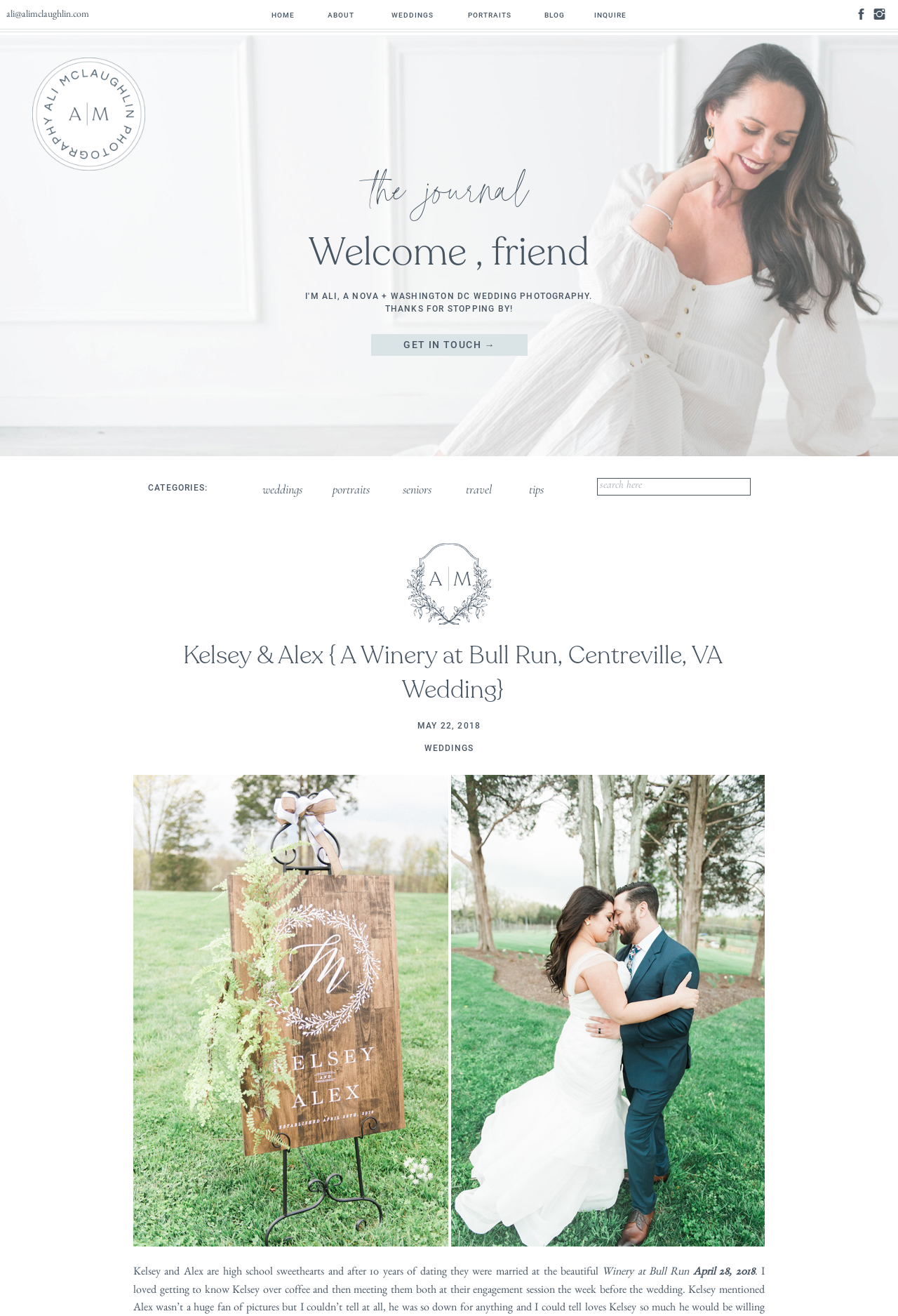Use a single word or phrase to answer the question:
What is the date of Kelsey and Alex's wedding?

May 22, 2018